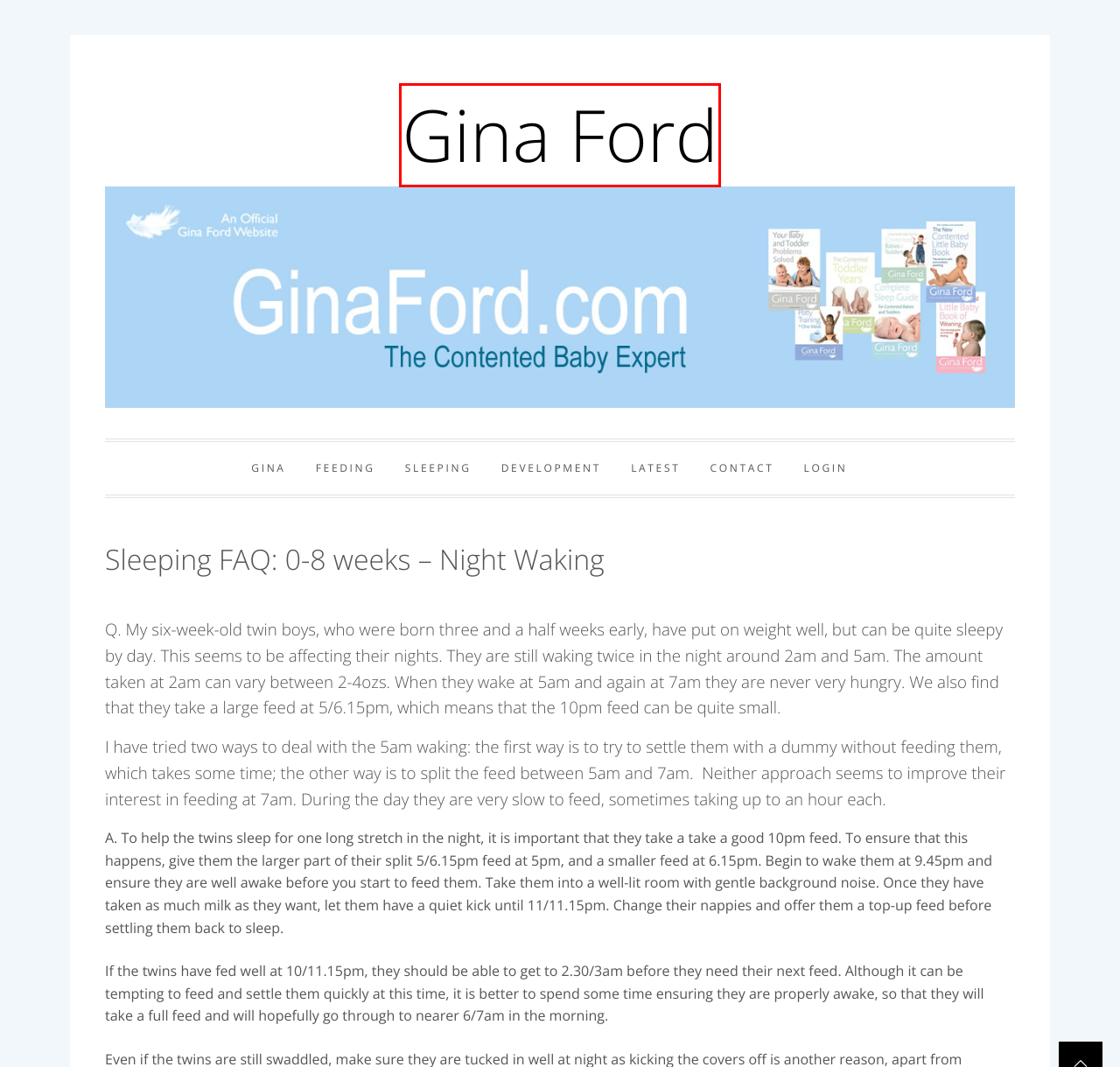Look at the given screenshot of a webpage with a red rectangle bounding box around a UI element. Pick the description that best matches the new webpage after clicking the element highlighted. The descriptions are:
A. Feeding - Gina Ford
B. Log In ‹ Gina Ford — WordPress
C. Latest - Gina Ford
D. Development - Gina Ford
E. Sleeping - Gina Ford
F. Gina - Gina Ford
G. Gina Ford & Contented Baby - Gina Ford
H. Contact - Gina Ford

G